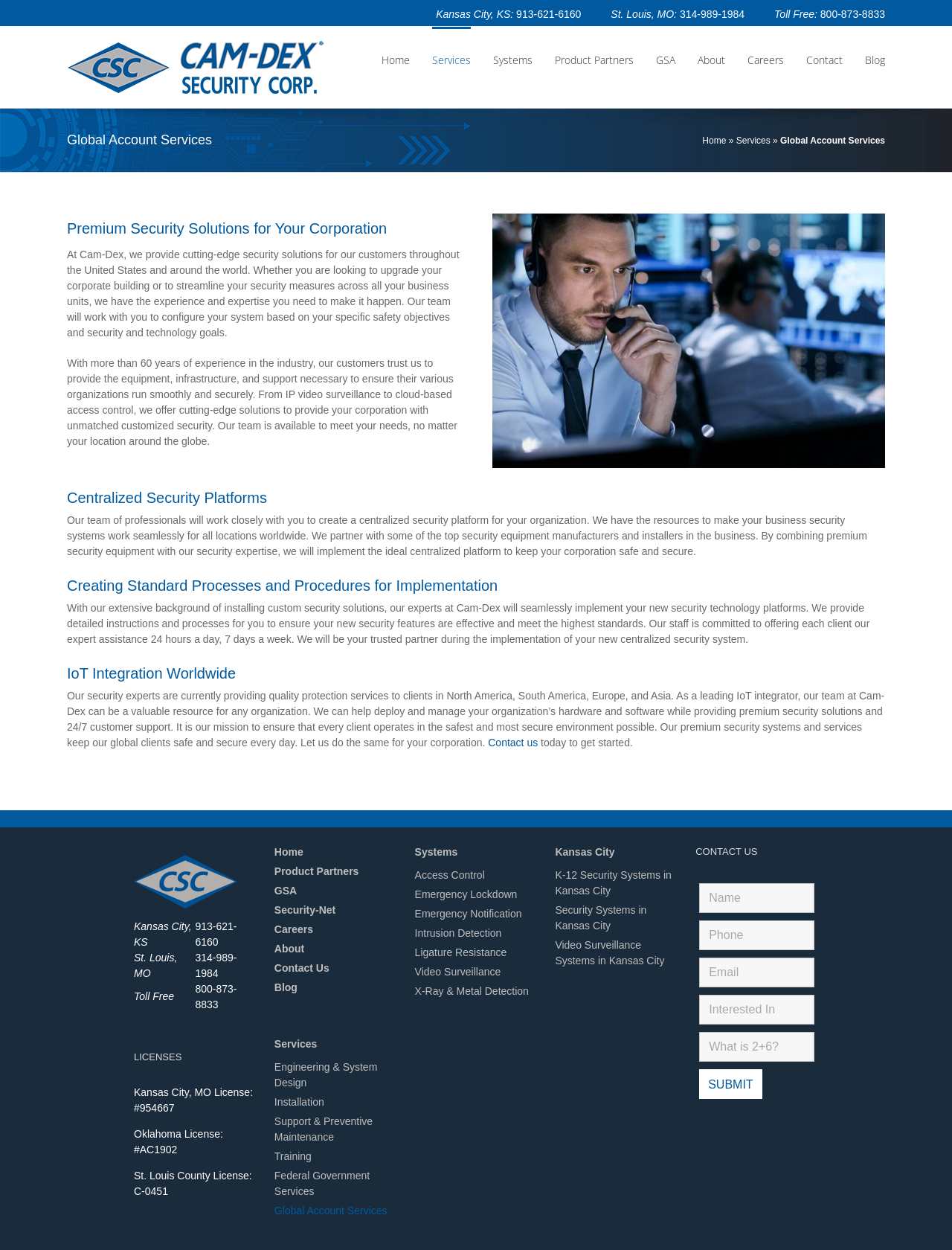From the element description Contact, predict the bounding box coordinates of the UI element. The coordinates must be specified in the format (top-left x, top-left y, bottom-right x, bottom-right y) and should be within the 0 to 1 range.

[0.847, 0.021, 0.885, 0.073]